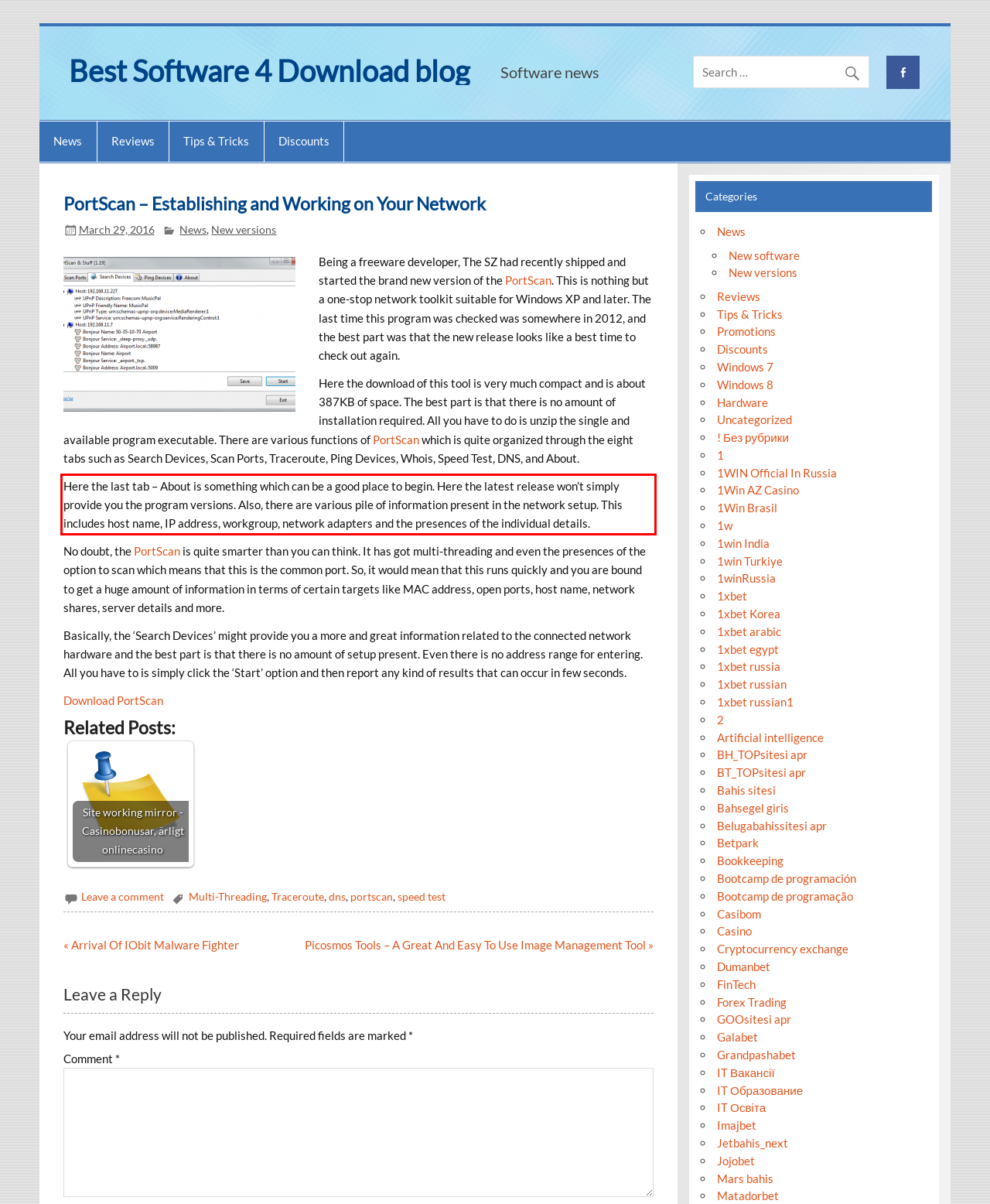Using the provided screenshot, read and generate the text content within the red-bordered area.

Here the last tab – About is something which can be a good place to begin. Here the latest release won’t simply provide you the program versions. Also, there are various pile of information present in the network setup. This includes host name, IP address, workgroup, network adapters and the presences of the individual details.